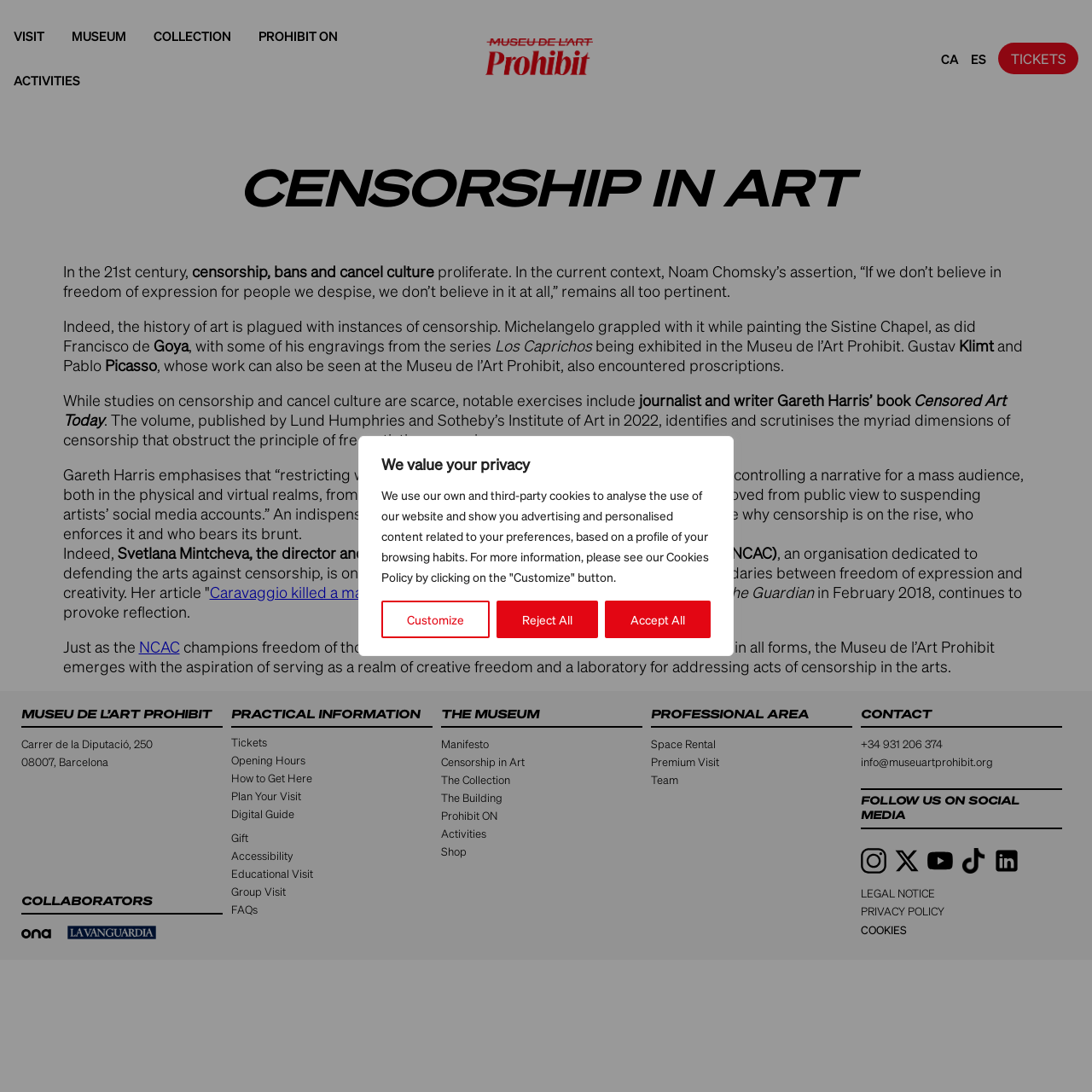Please identify the webpage's heading and generate its text content.

CENSORSHIP IN ART